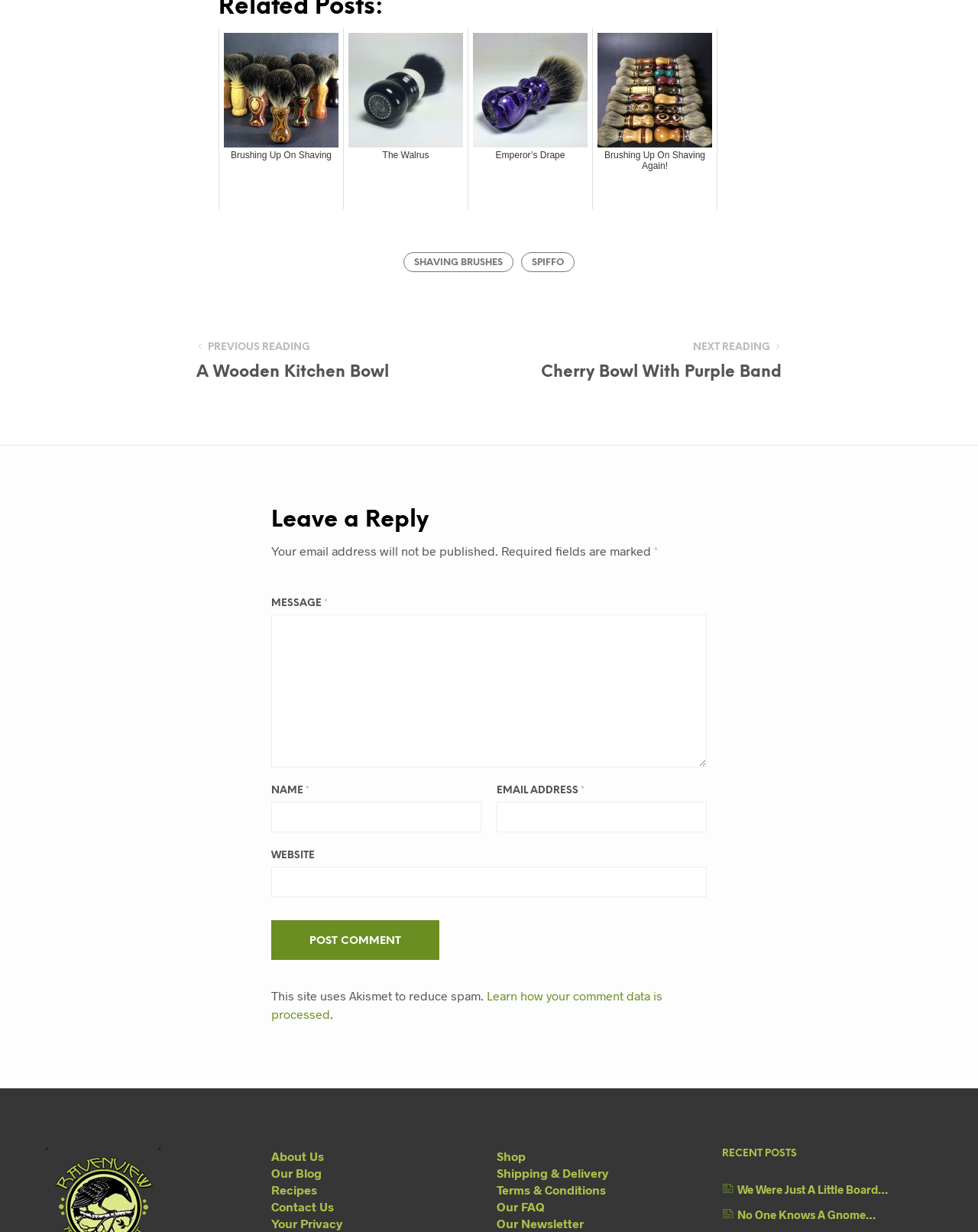What is the text above the 'MESSAGE' field?
Using the image as a reference, answer with just one word or a short phrase.

Your email address will not be published.